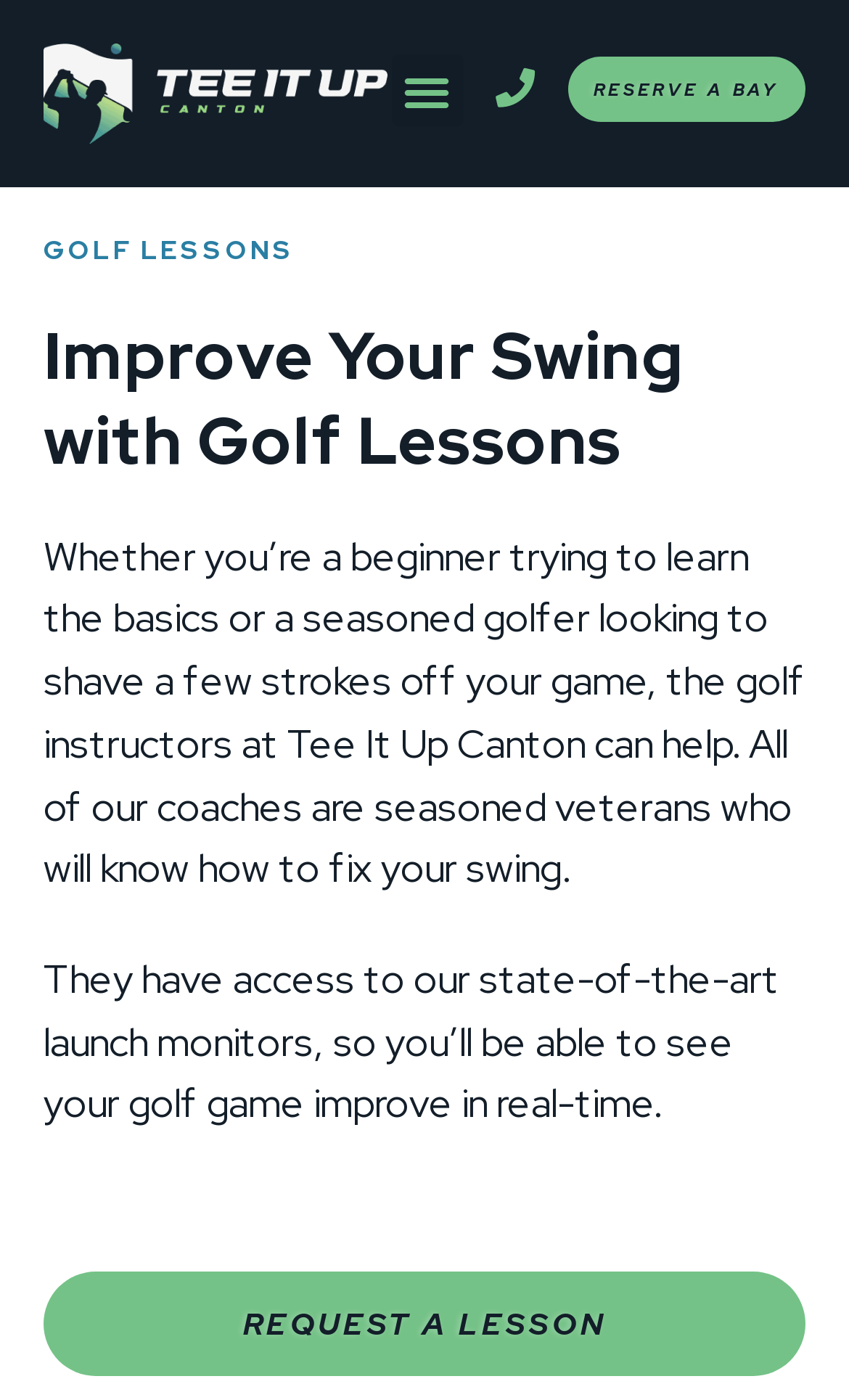Identify the bounding box for the UI element that is described as follows: "Menu".

[0.46, 0.039, 0.545, 0.091]